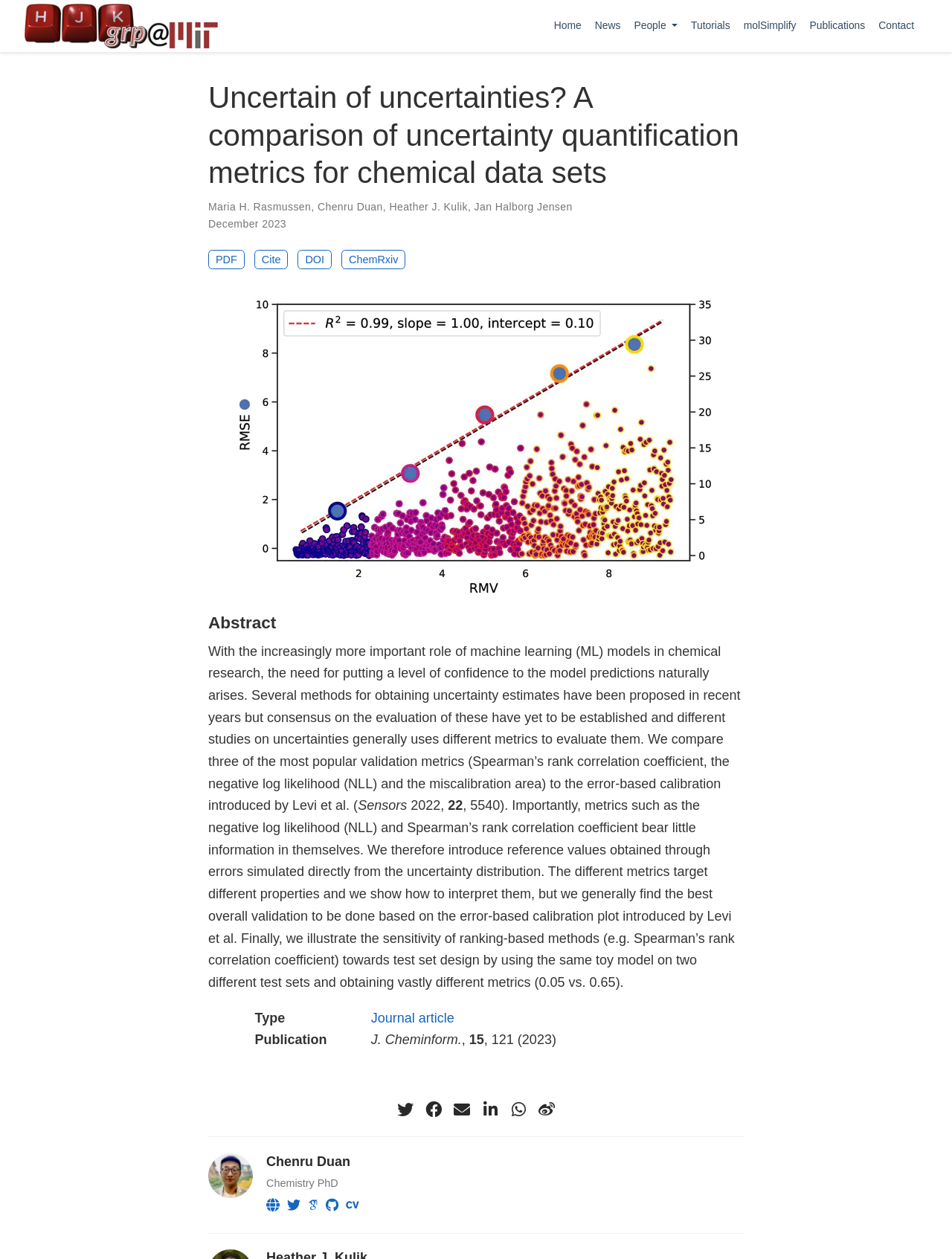What is the name of the research group?
Answer the question with just one word or phrase using the image.

Kulik Research Group